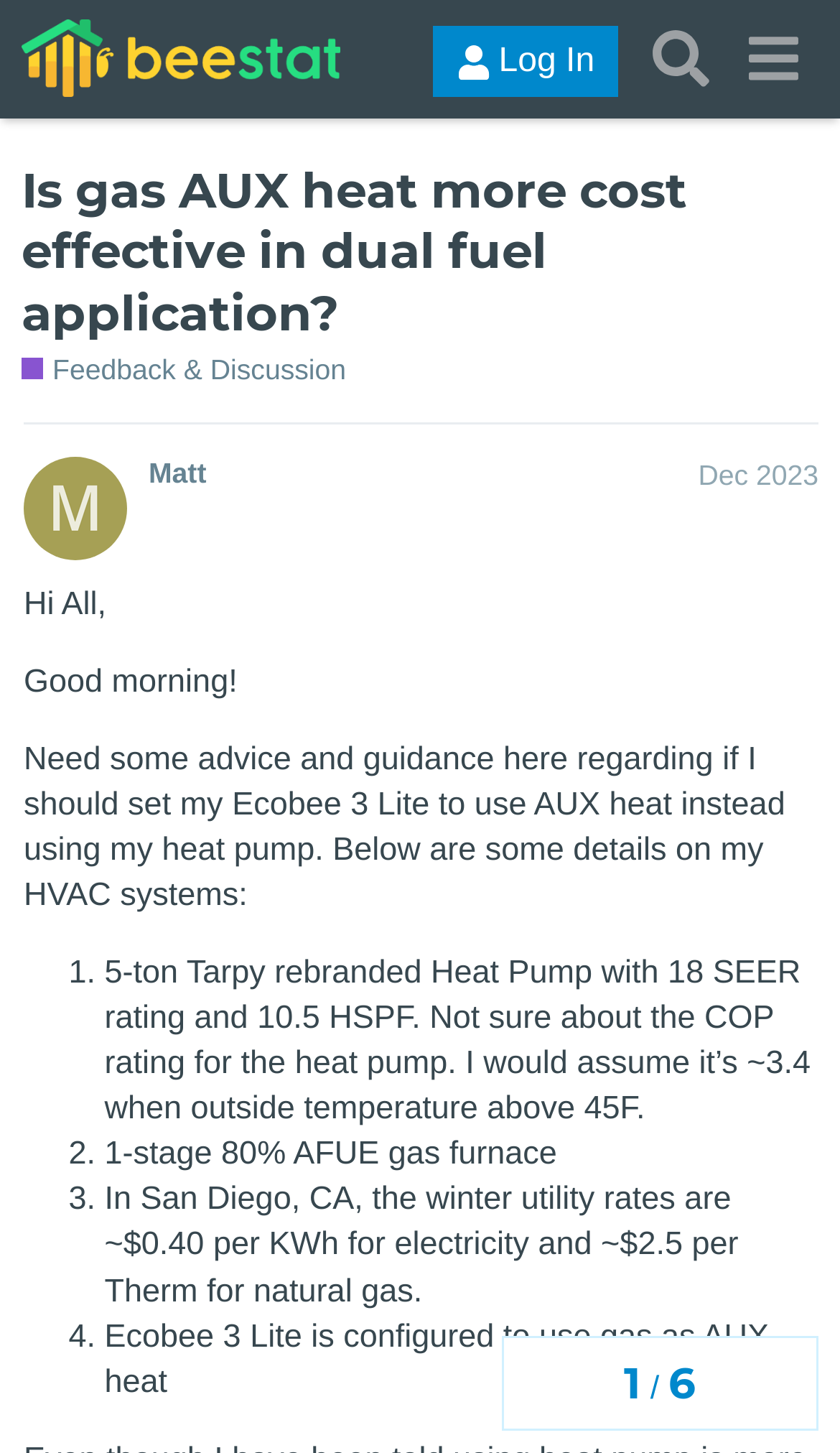Please identify the primary heading of the webpage and give its text content.

Is gas AUX heat more cost effective in dual fuel application?